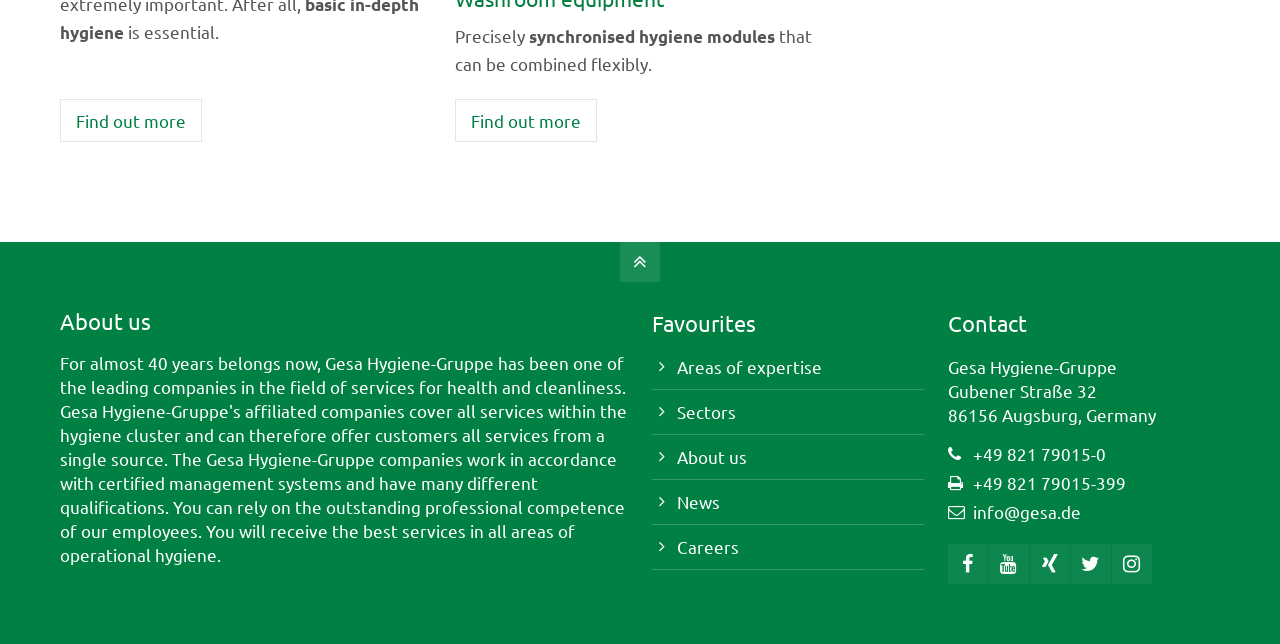Provide the bounding box coordinates for the UI element described in this sentence: "Areas of expertise". The coordinates should be four float values between 0 and 1, i.e., [left, top, right, bottom].

[0.529, 0.553, 0.642, 0.586]